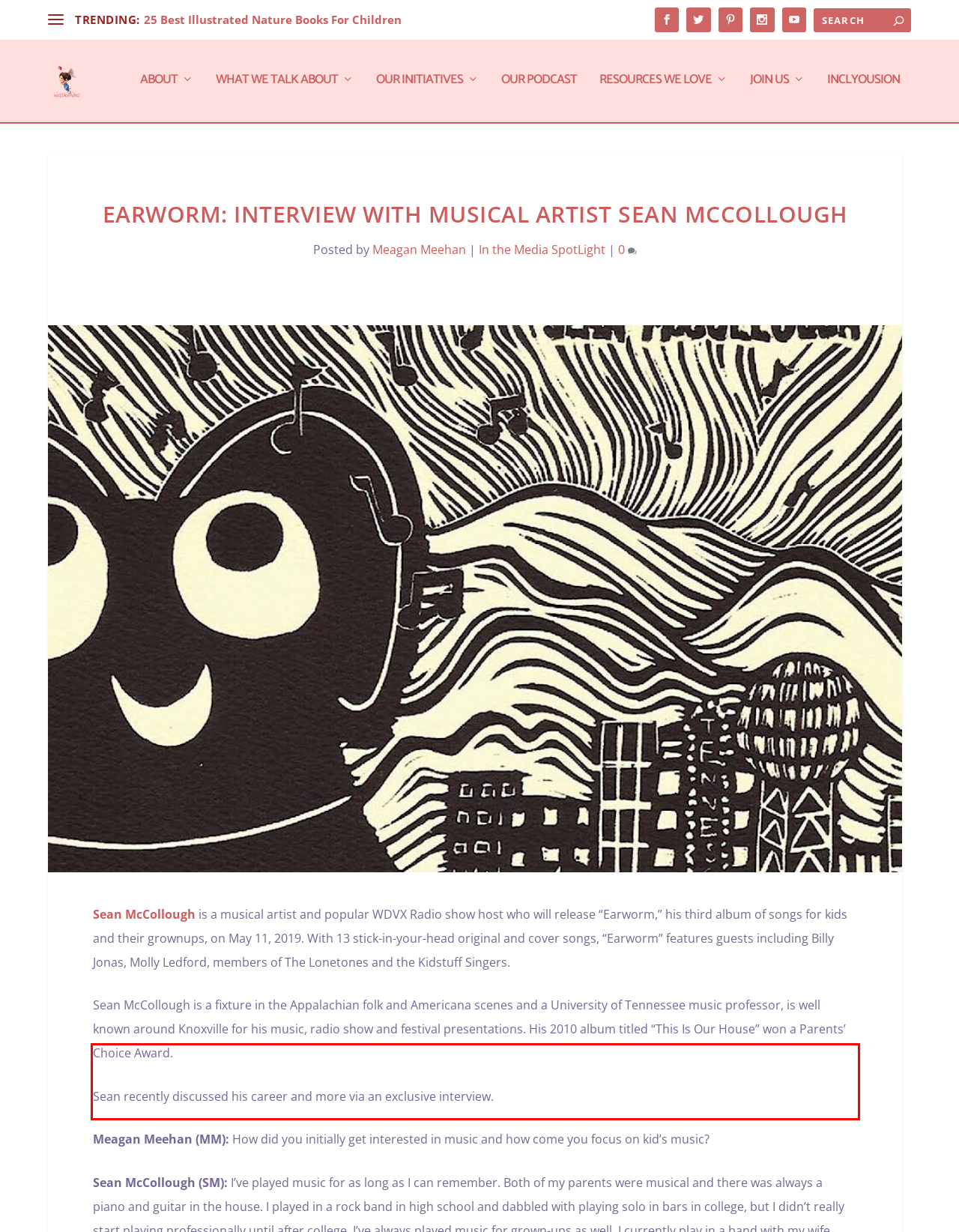You have a webpage screenshot with a red rectangle surrounding a UI element. Extract the text content from within this red bounding box.

Sean McCollough is a fixture in the Appalachian folk and Americana scenes and a University of Tennessee music professor, is well known around Knoxville for his music, radio show and festival presentations. His 2010 album titled “This Is Our House” won a Parents’ Choice Award.